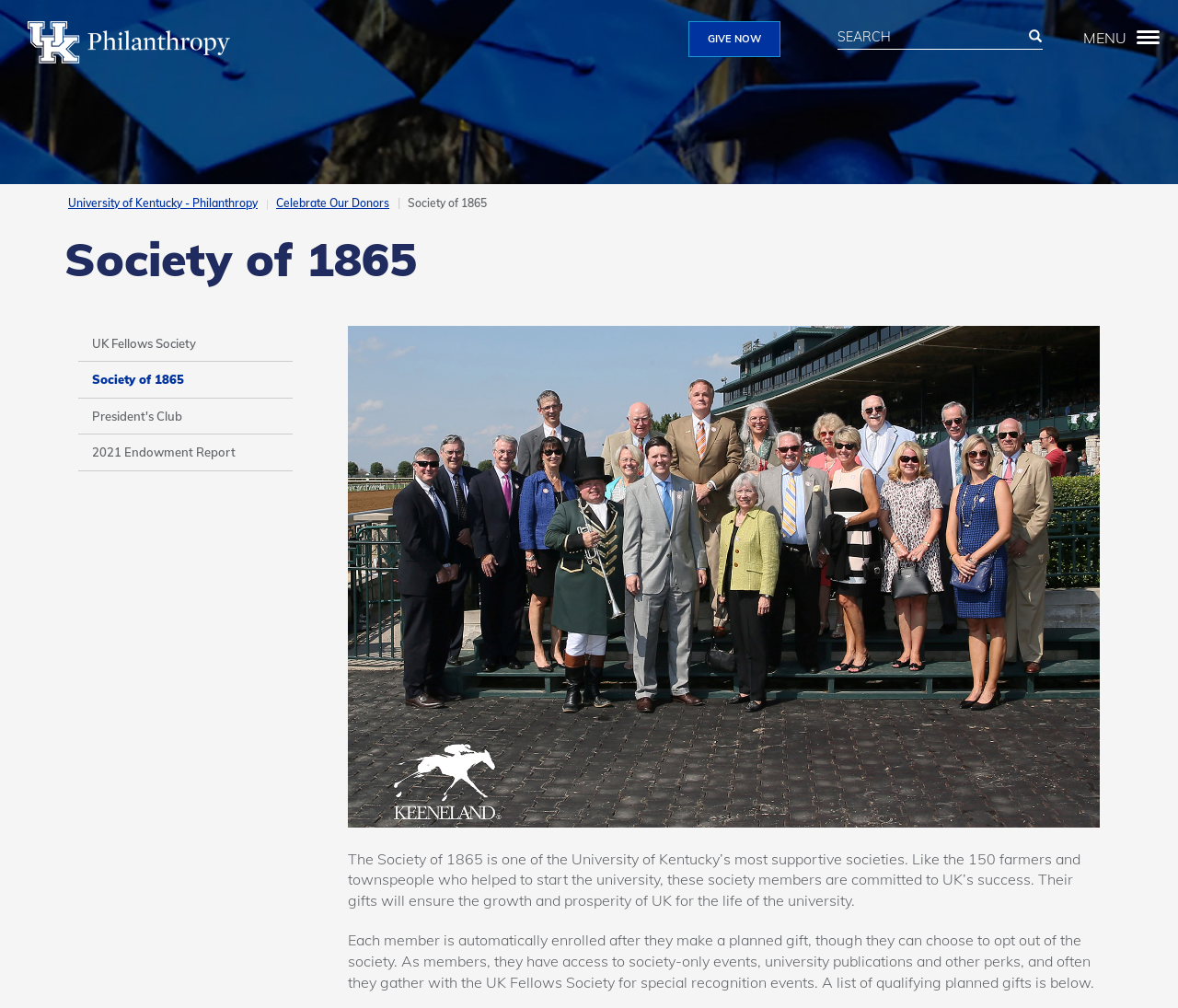Please determine the bounding box coordinates for the UI element described here. Use the format (top-left x, top-left y, bottom-right x, bottom-right y) with values bounded between 0 and 1: President's Club

[0.066, 0.395, 0.248, 0.431]